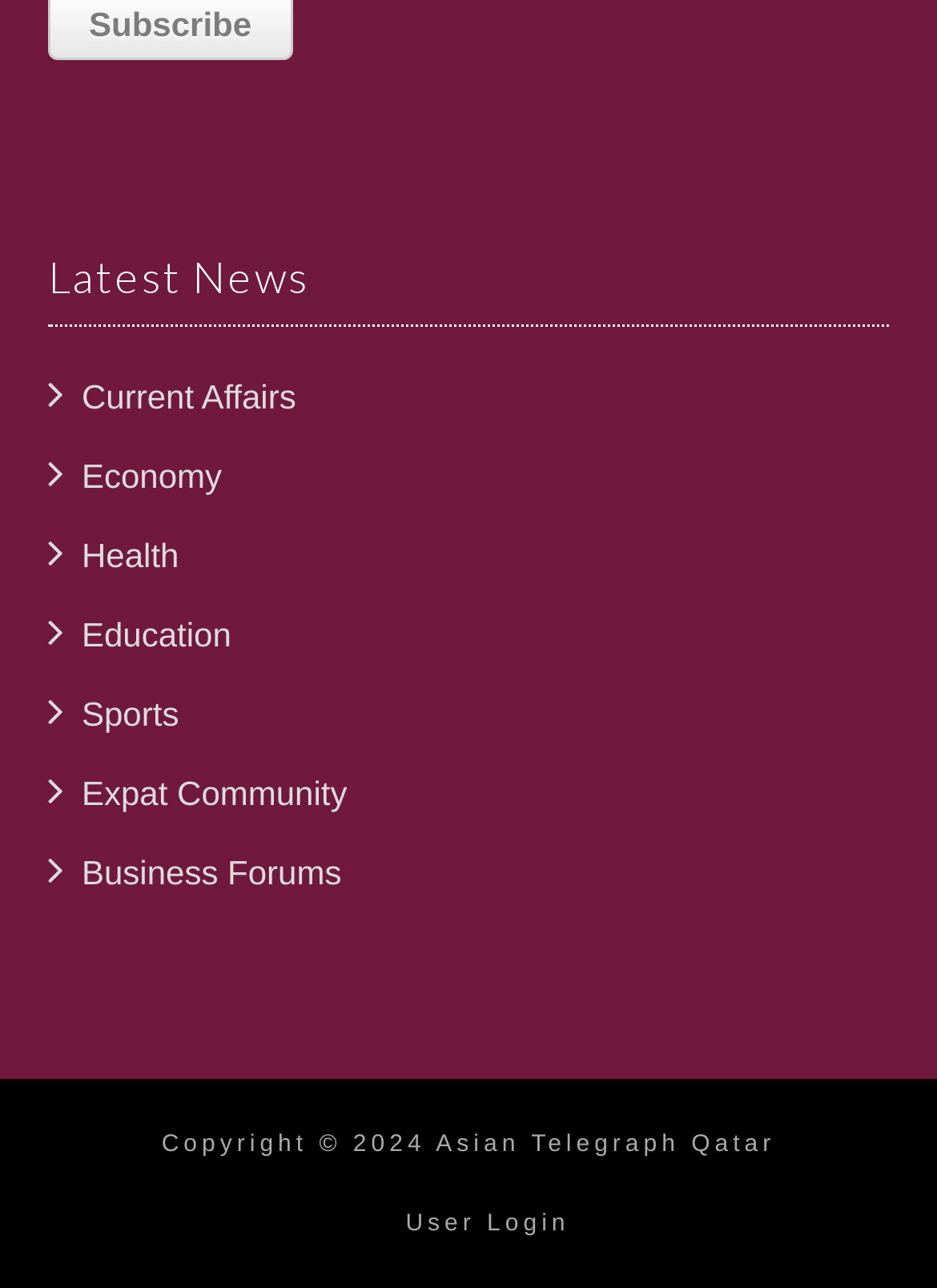Can you provide the bounding box coordinates for the element that should be clicked to implement the instruction: "read about economy"?

[0.087, 0.355, 0.237, 0.385]